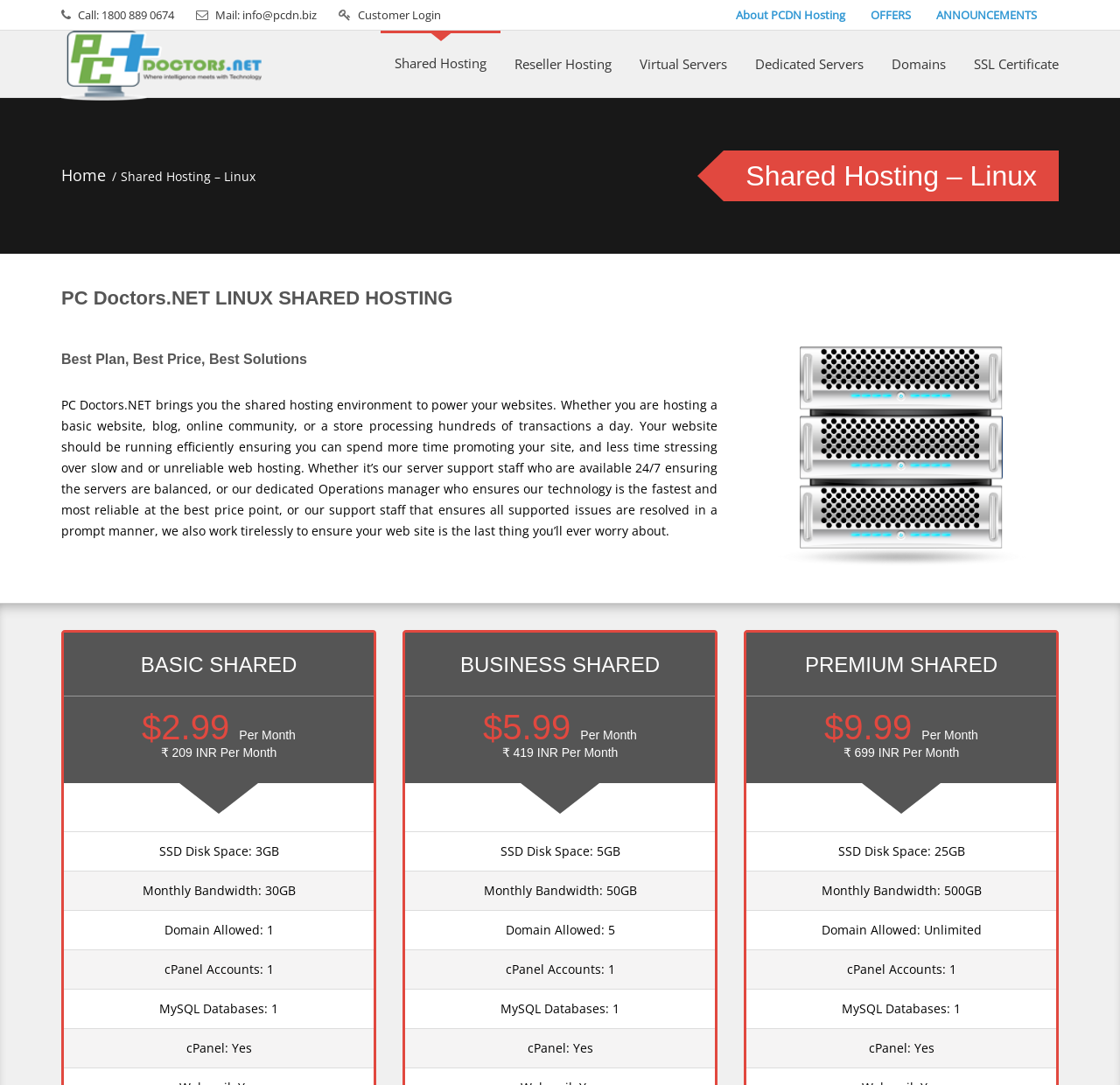Determine the bounding box coordinates of the element that should be clicked to execute the following command: "Learn about PC Doctors.NET".

[0.657, 0.006, 0.755, 0.021]